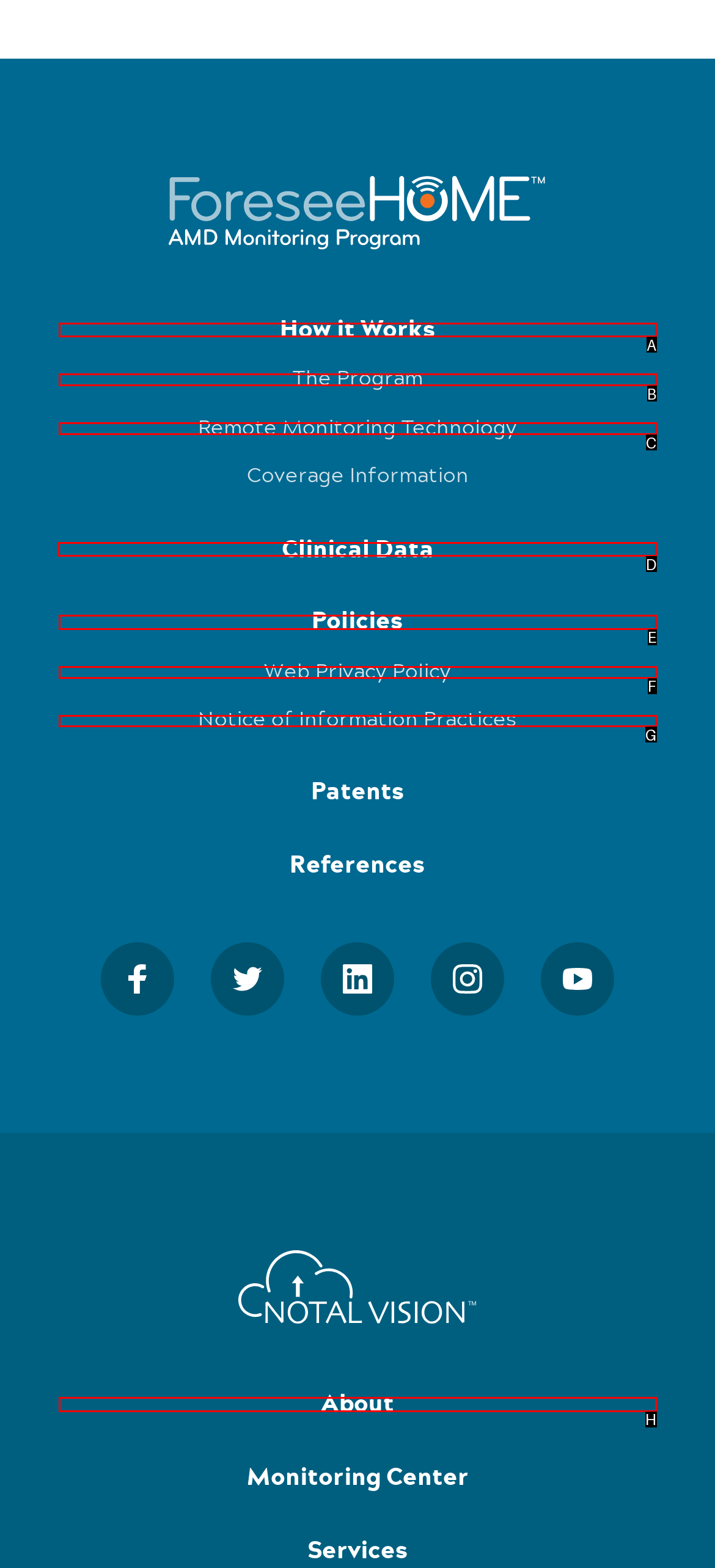Provide the letter of the HTML element that you need to click on to perform the task: View Clinical Data.
Answer with the letter corresponding to the correct option.

D